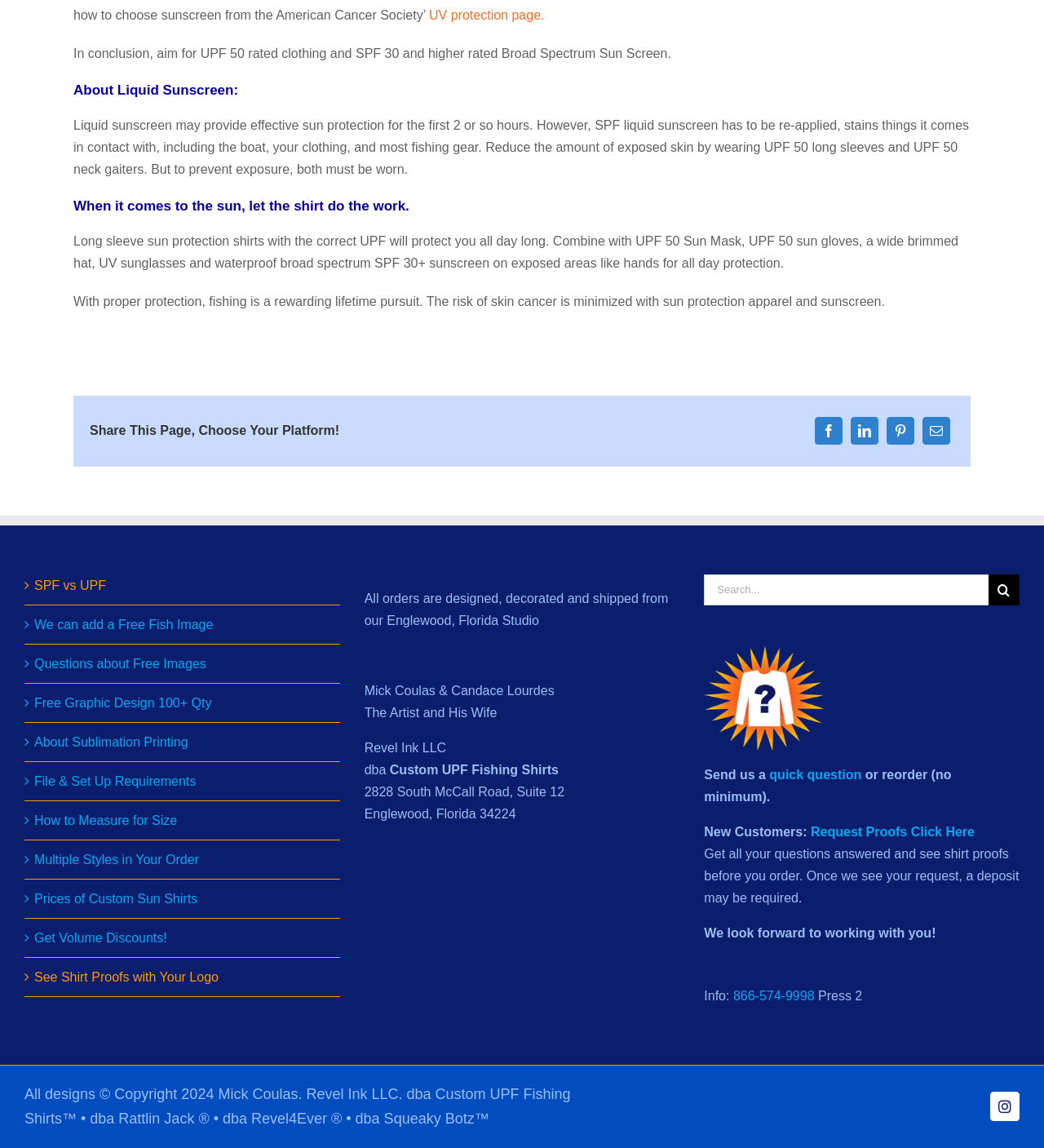Determine the bounding box coordinates of the section I need to click to execute the following instruction: "View the 'Rediscover Japanese “Abundance” 17 days Adventure from Hokkaido to Okinawa' tour". Provide the coordinates as four float numbers between 0 and 1, i.e., [left, top, right, bottom].

None